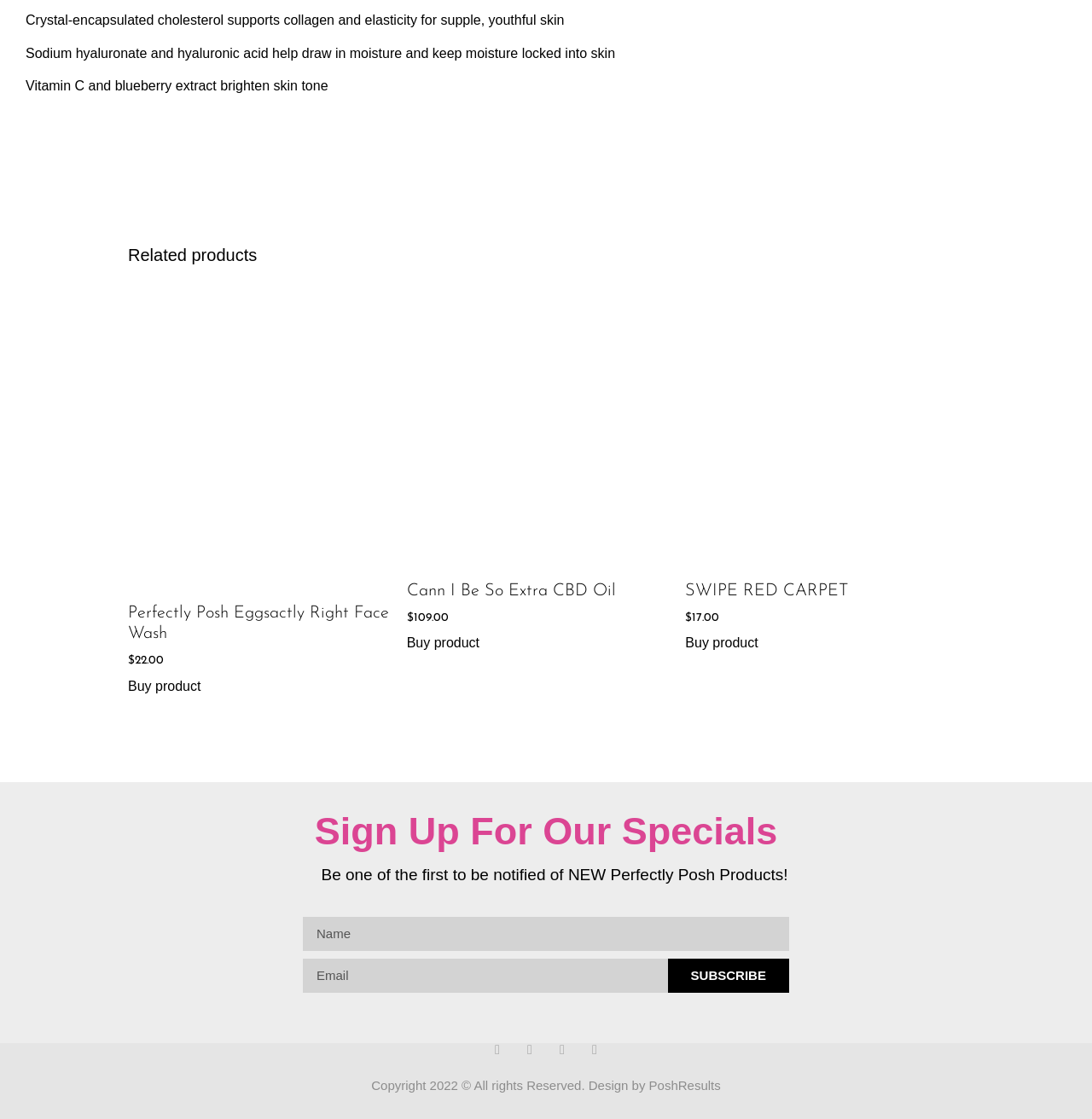Please reply to the following question with a single word or a short phrase:
What is the purpose of the 'Sign Up For Our Specials' section?

To notify users of new products